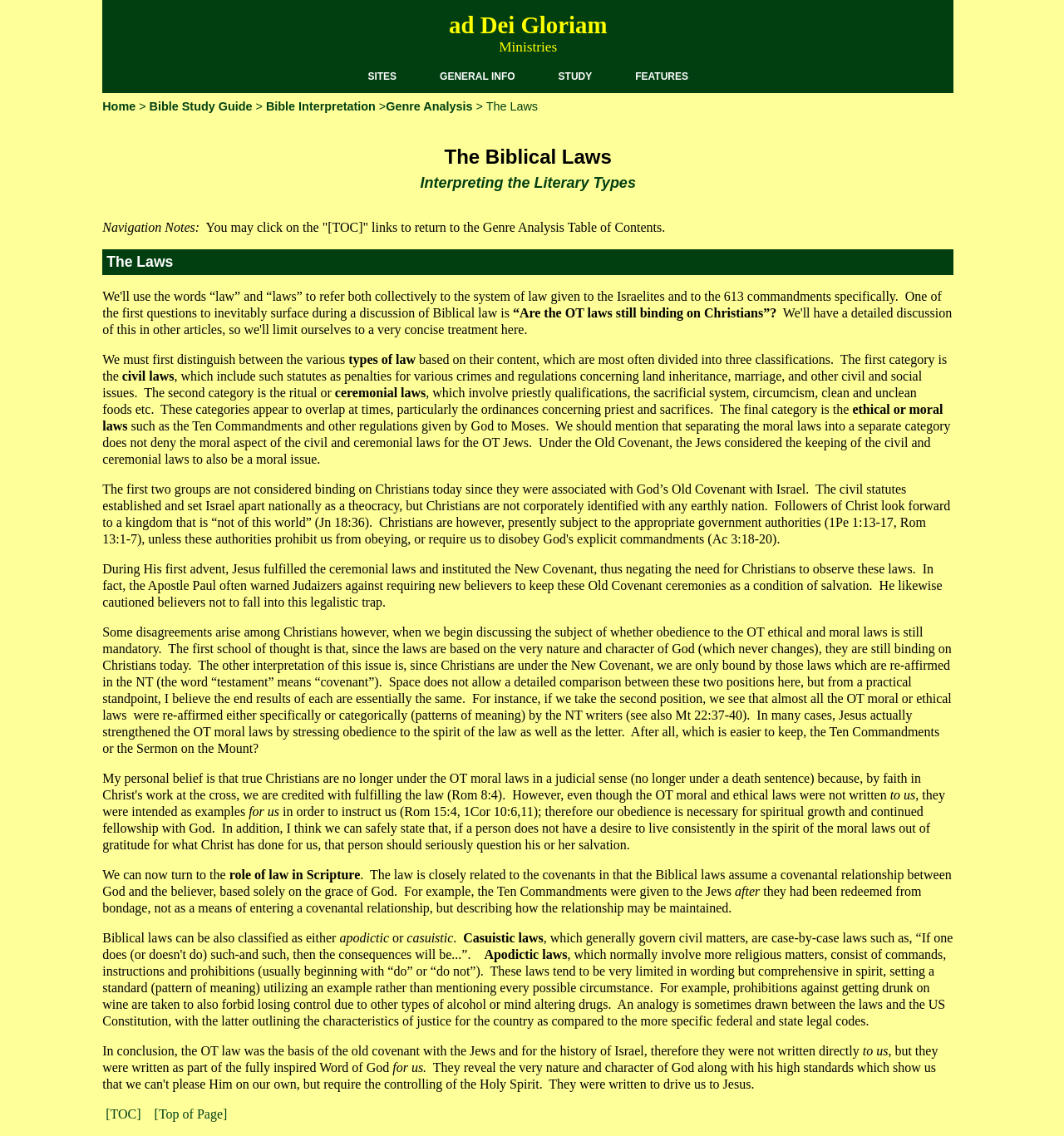Given the element description, predict the bounding box coordinates in the format (top-left x, top-left y, bottom-right x, bottom-right y), using floating point numbers between 0 and 1: [Top of Page]

[0.145, 0.975, 0.214, 0.987]